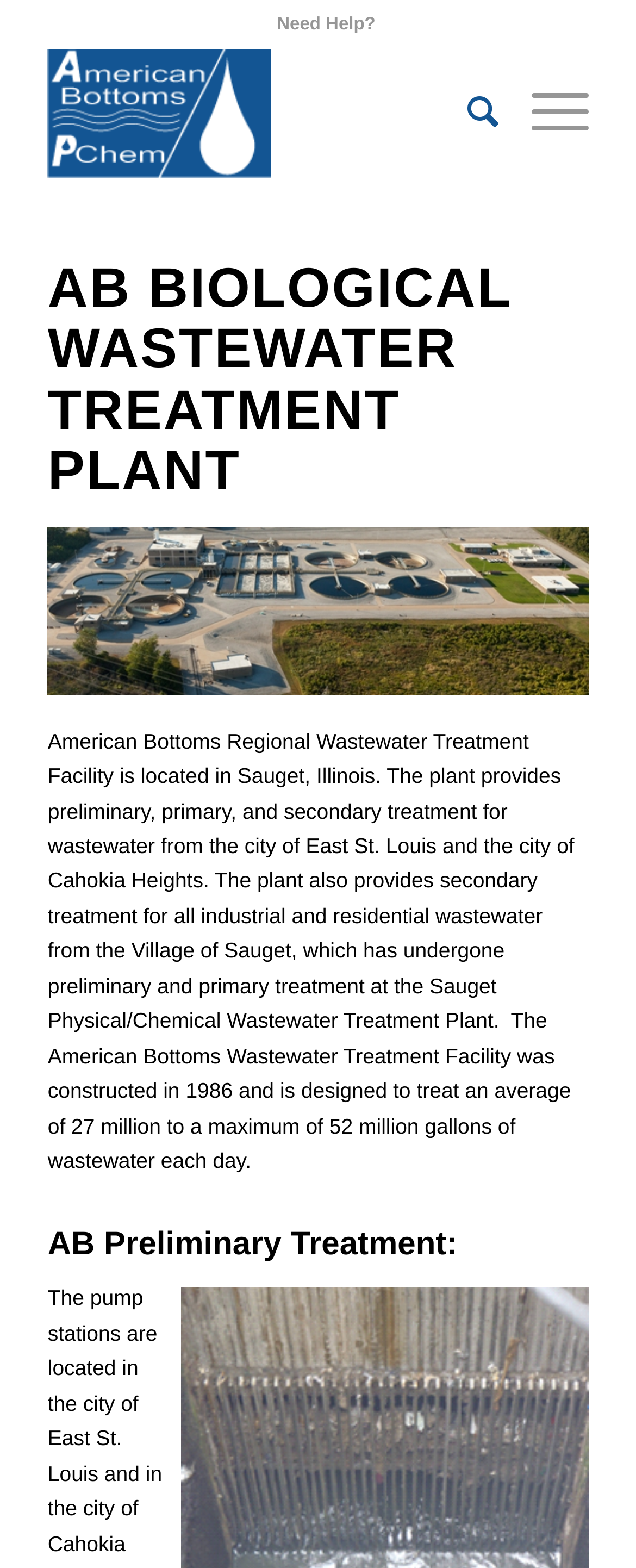Provide the bounding box coordinates for the UI element described in this sentence: "Search". The coordinates should be four float values between 0 and 1, i.e., [left, top, right, bottom].

[0.684, 0.03, 0.784, 0.113]